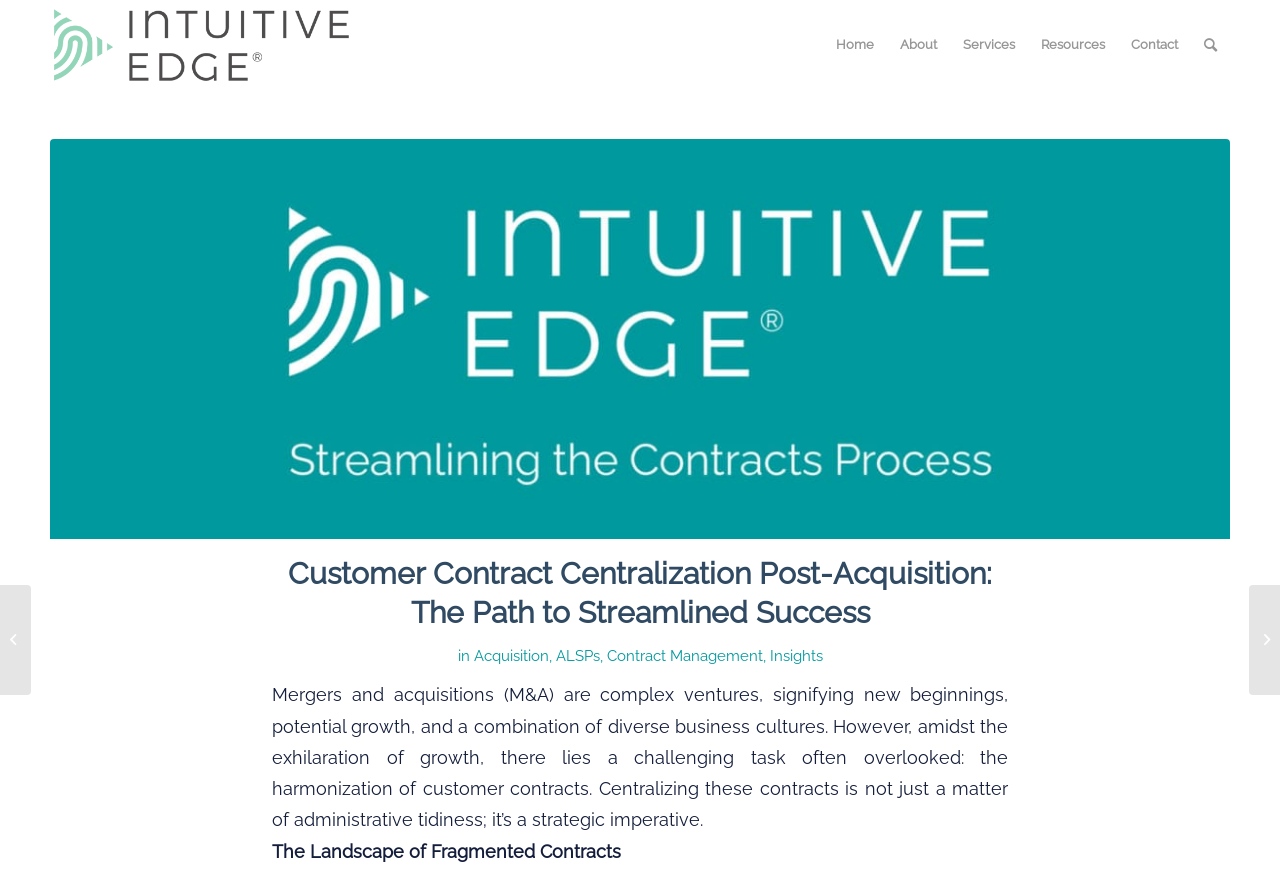Show me the bounding box coordinates of the clickable region to achieve the task as per the instruction: "Search for something".

[0.93, 0.001, 0.961, 0.102]